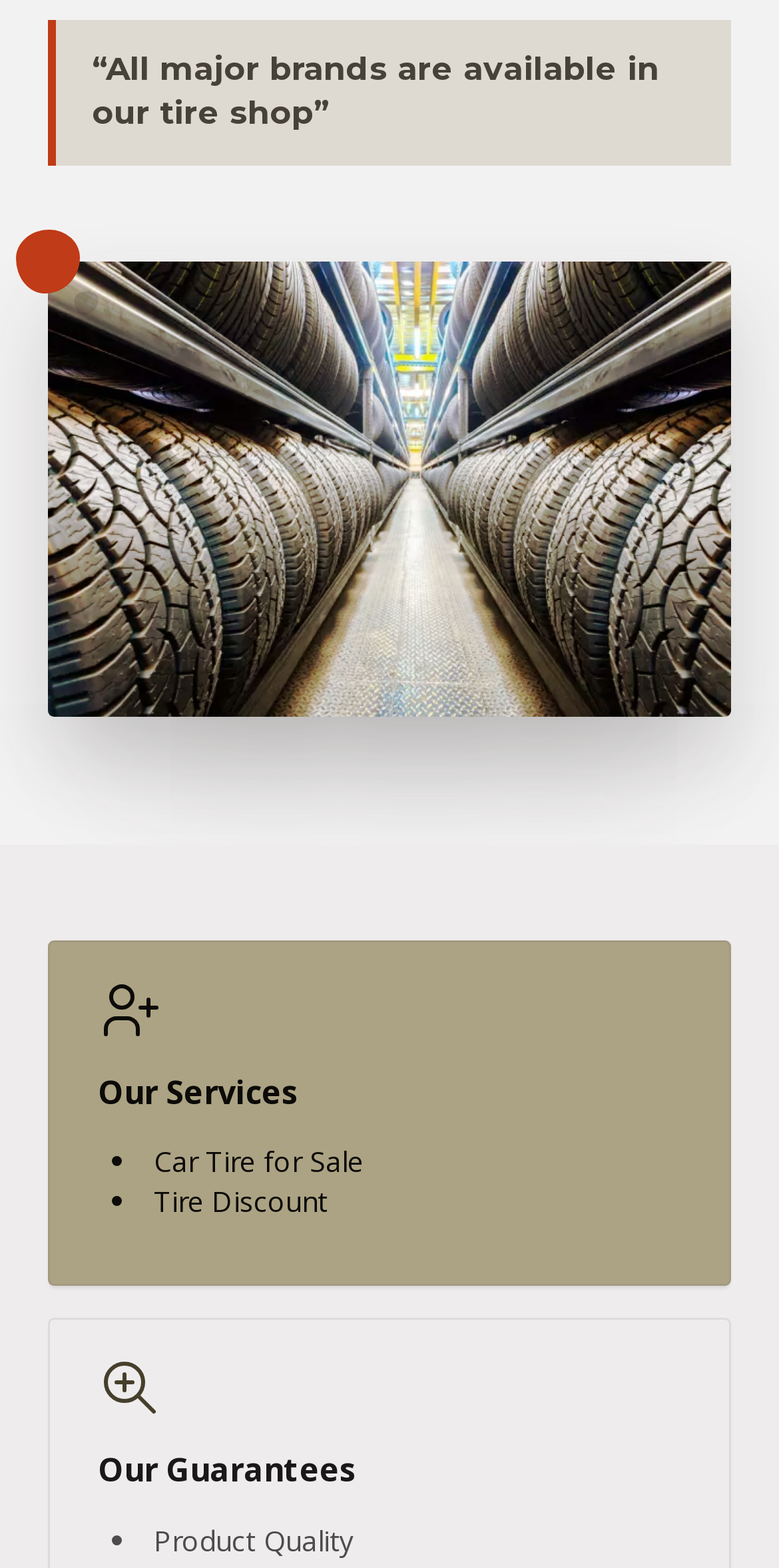Locate the bounding box coordinates of the element I should click to achieve the following instruction: "learn about product quality".

[0.198, 0.97, 0.454, 0.994]